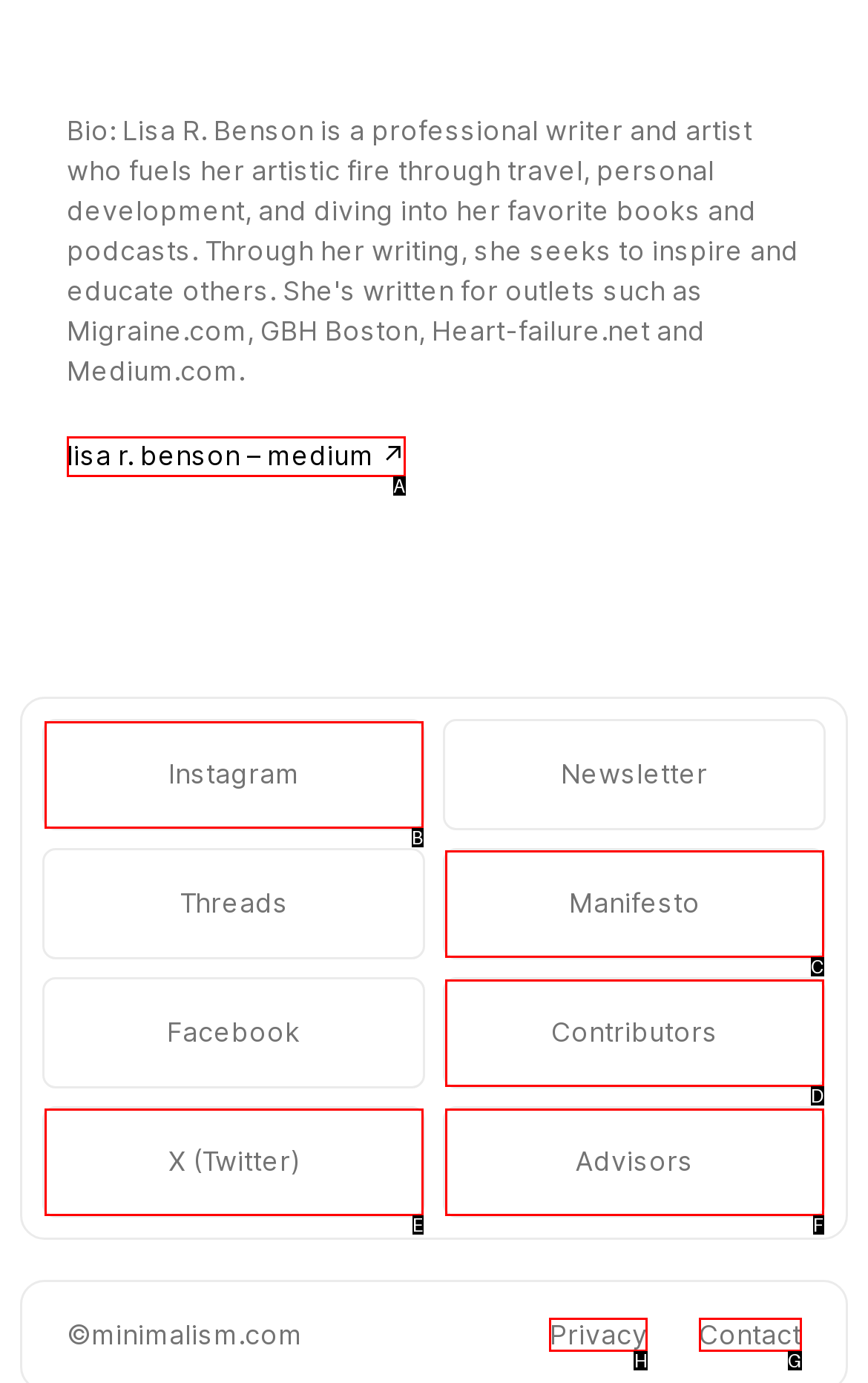Which letter corresponds to the correct option to complete the task: view privacy policy?
Answer with the letter of the chosen UI element.

H